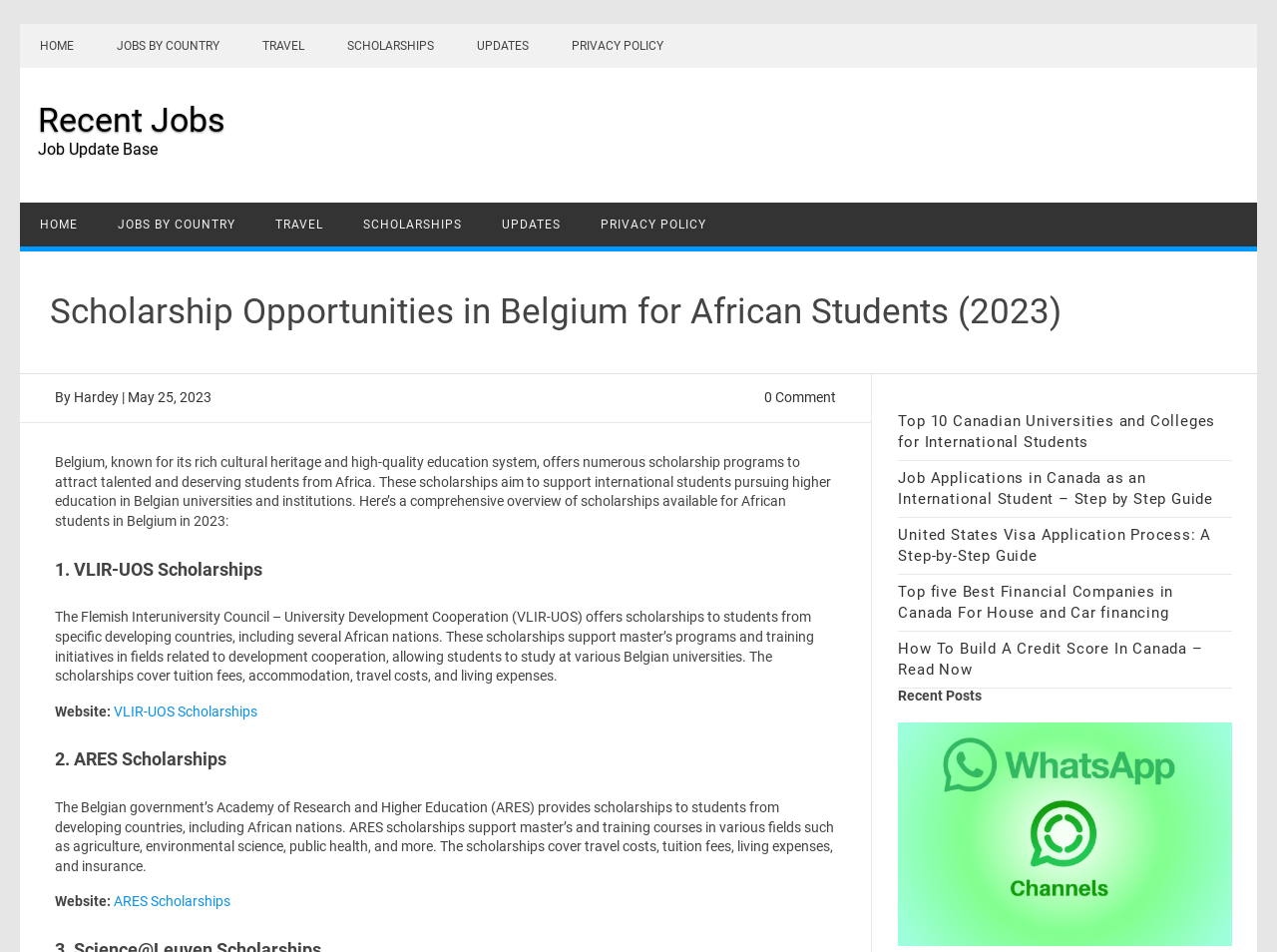Please analyze the image and provide a thorough answer to the question:
Who is the author of the article?

The author of the article is mentioned as 'Hardey' in the header section of the webpage, along with the date of publication, May 25, 2023.